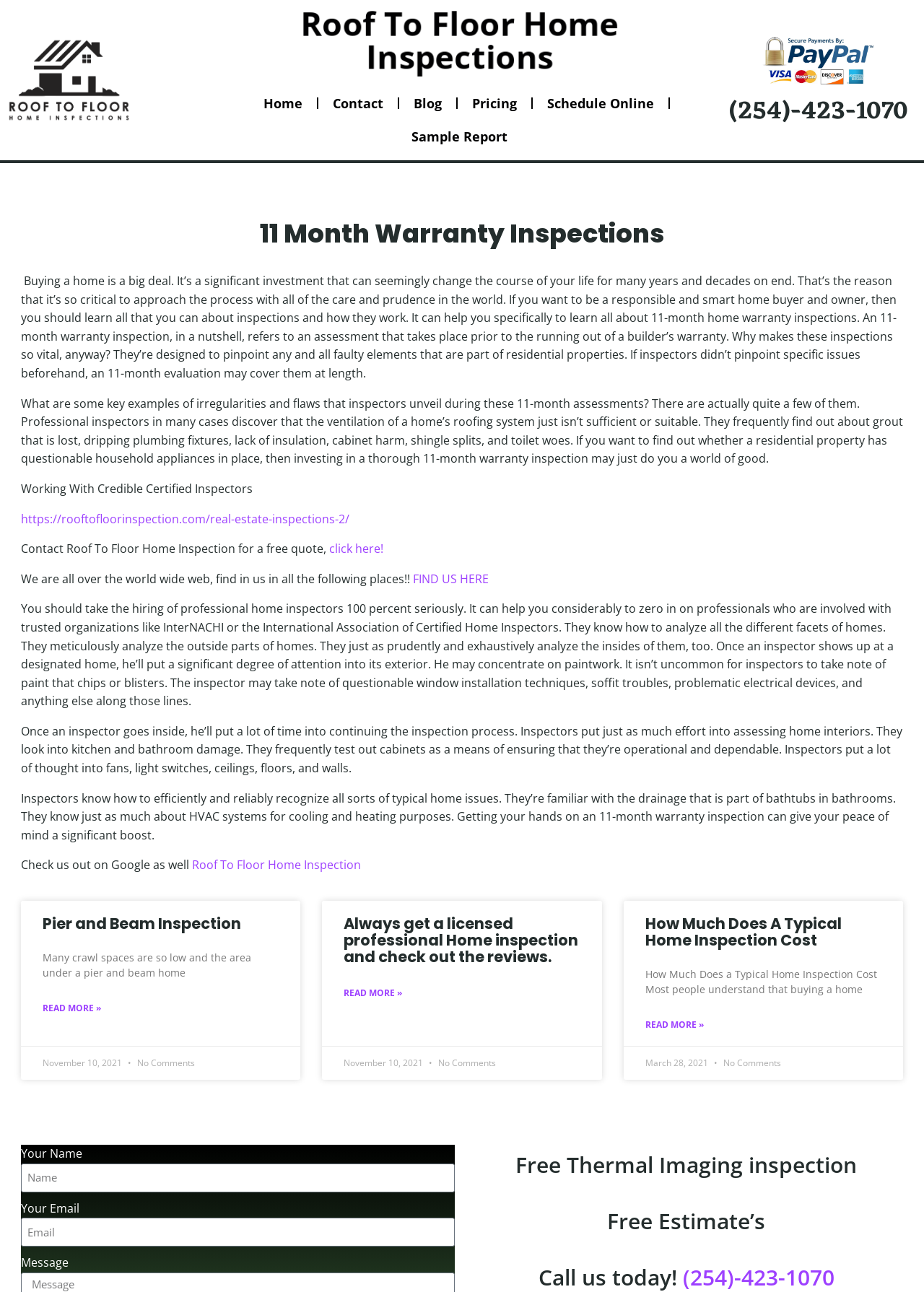Locate the bounding box coordinates of the area that needs to be clicked to fulfill the following instruction: "Click the 'Schedule Online' link". The coordinates should be in the format of four float numbers between 0 and 1, namely [left, top, right, bottom].

[0.577, 0.067, 0.724, 0.093]